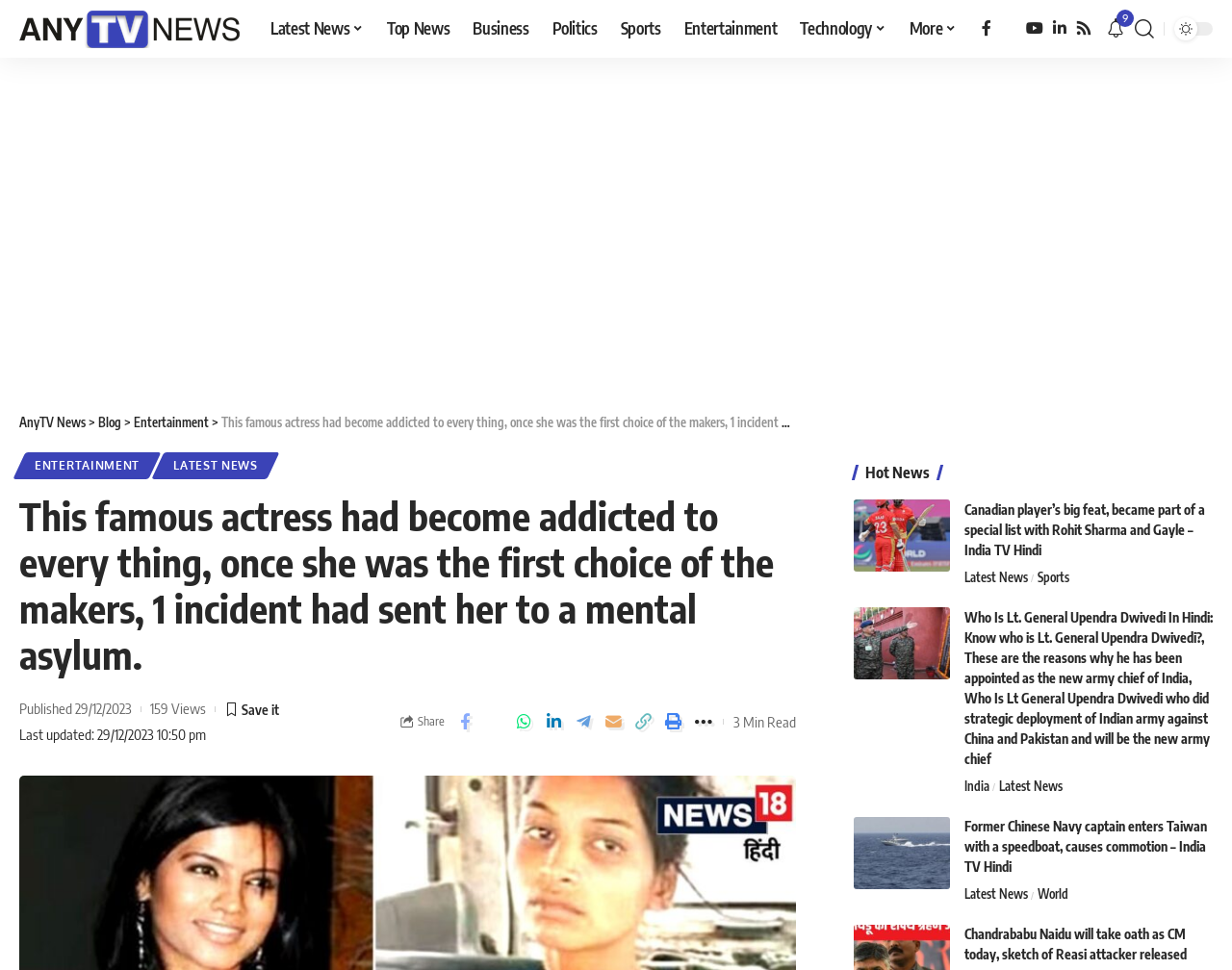Can you specify the bounding box coordinates for the region that should be clicked to fulfill this instruction: "Read the article 'This famous actress had become addicted to every thing, once she was the first choice of the makers, 1 incident had sent her to a mental asylum.'".

[0.18, 0.428, 0.769, 0.443]